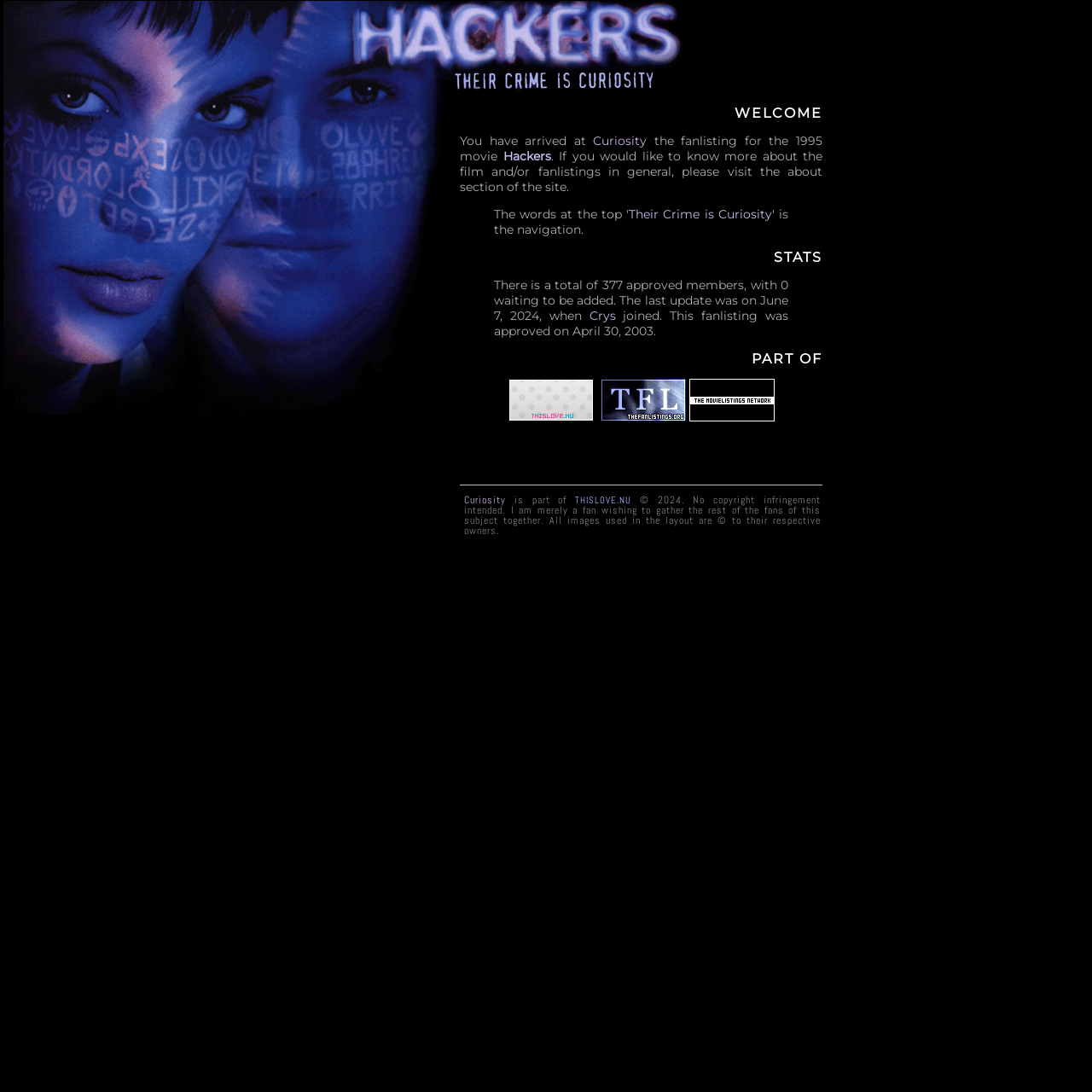Locate the bounding box coordinates of the element that needs to be clicked to carry out the instruction: "Visit the about section of the site". The coordinates should be given as four float numbers ranging from 0 to 1, i.e., [left, top, right, bottom].

[0.421, 0.136, 0.753, 0.178]